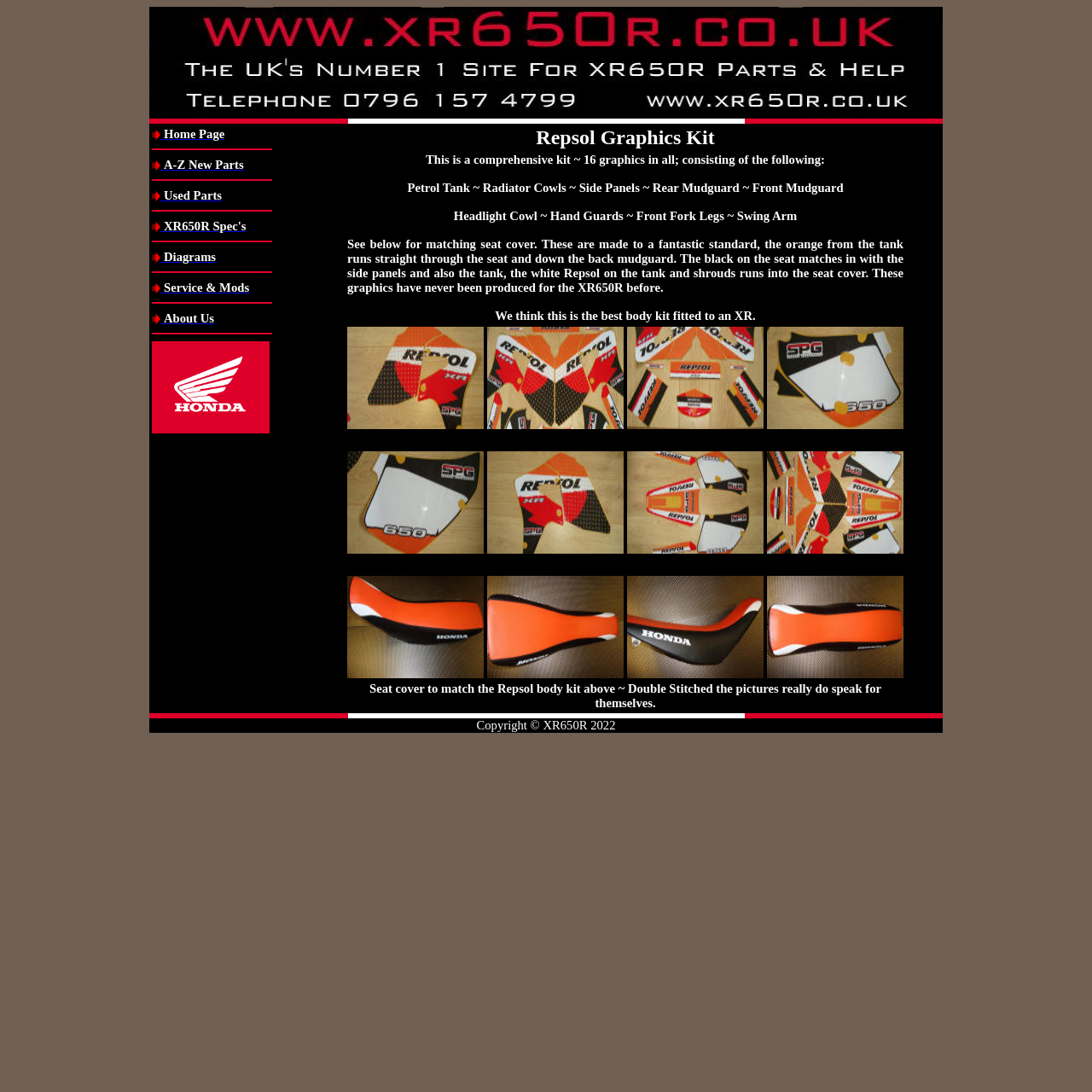Extract the bounding box coordinates for the described element: "Service & Mods". The coordinates should be represented as four float numbers between 0 and 1: [left, top, right, bottom].

[0.139, 0.256, 0.249, 0.298]